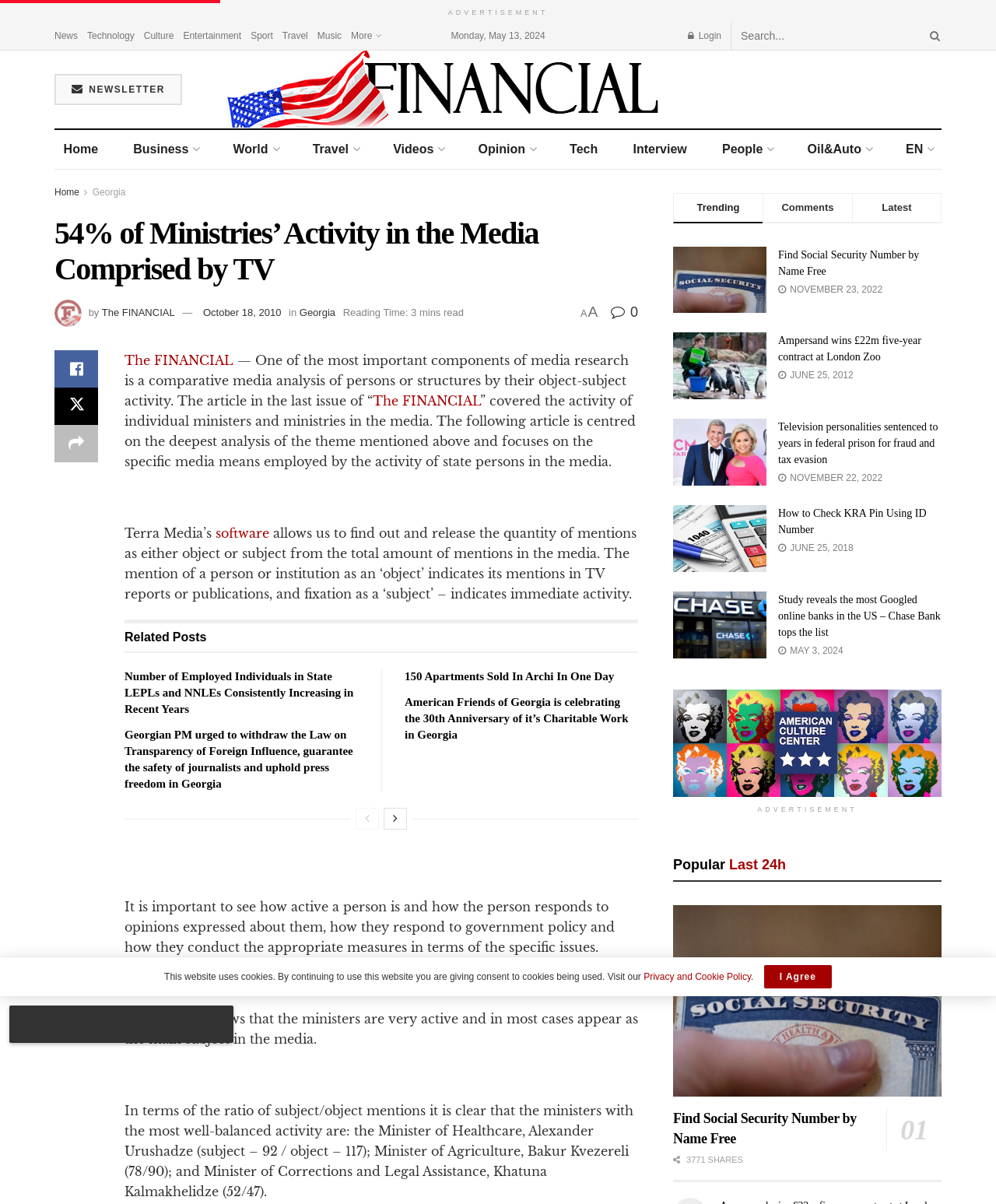Locate the UI element that matches the description Privacy and Cookie Policy in the webpage screenshot. Return the bounding box coordinates in the format (top-left x, top-left y, bottom-right x, bottom-right y), with values ranging from 0 to 1.

[0.646, 0.807, 0.754, 0.816]